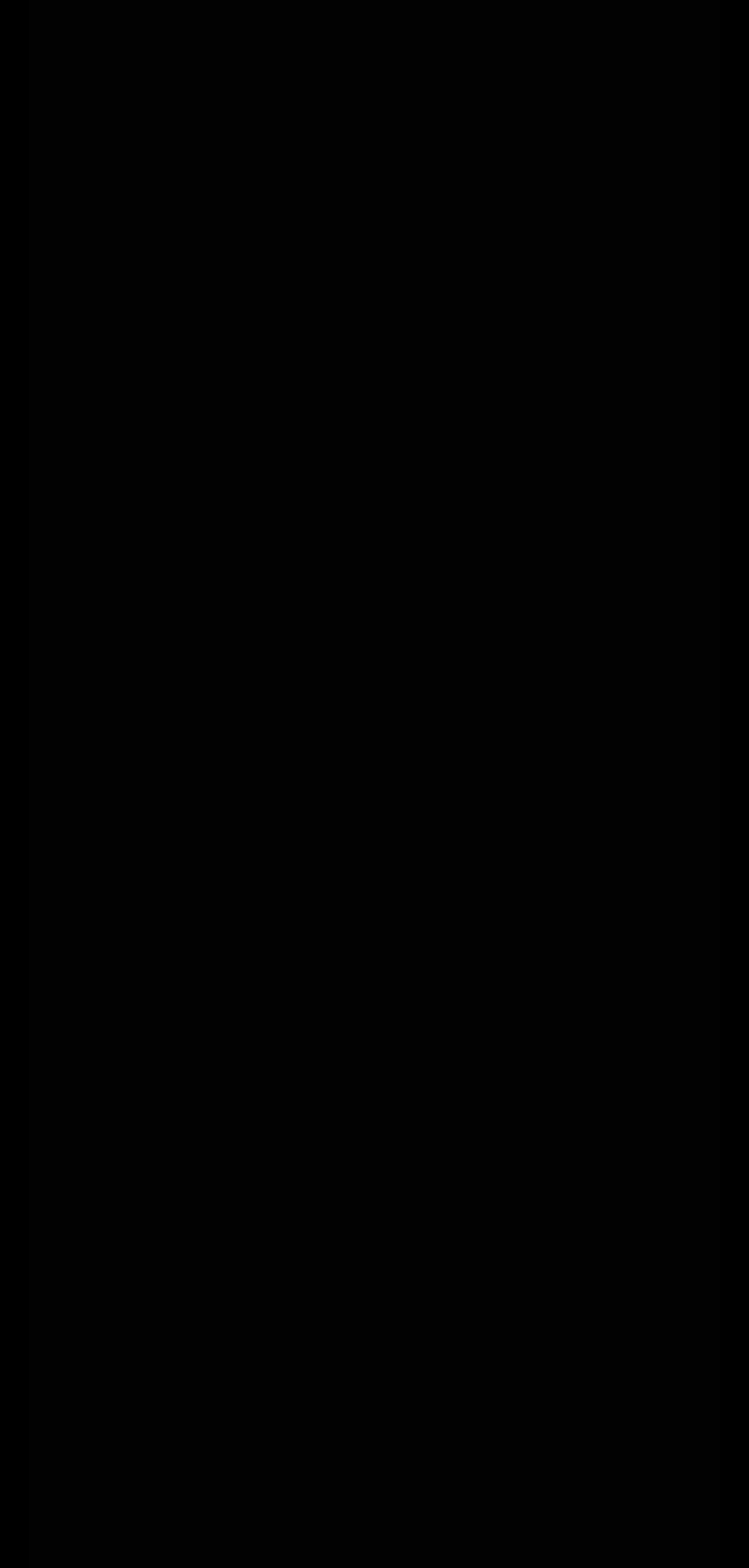Determine the bounding box coordinates of the clickable region to carry out the instruction: "Explore demand generation services".

[0.162, 0.523, 0.559, 0.547]